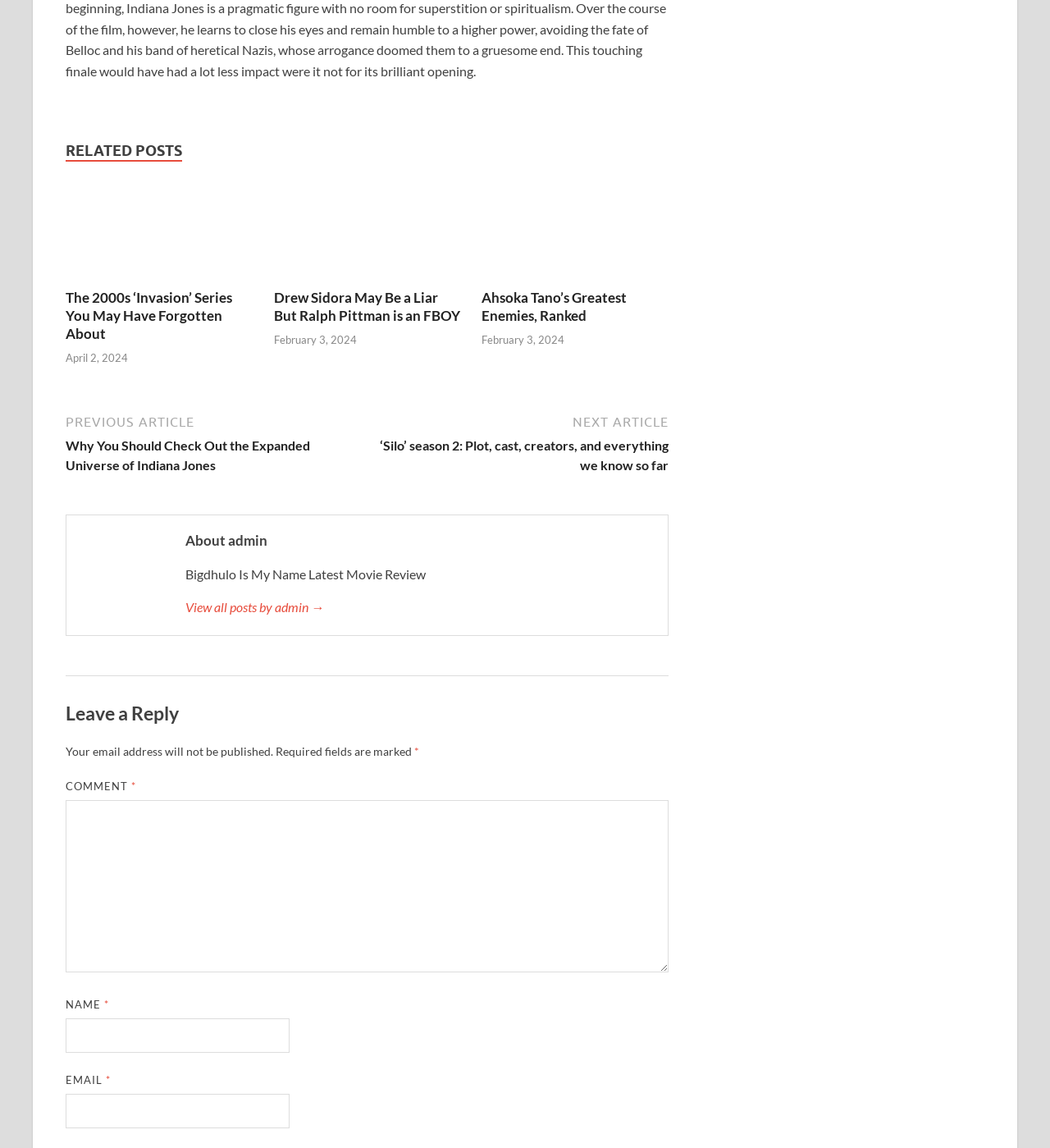Please provide the bounding box coordinates for the element that needs to be clicked to perform the following instruction: "Click on the CONTACT US link". The coordinates should be given as four float numbers between 0 and 1, i.e., [left, top, right, bottom].

None